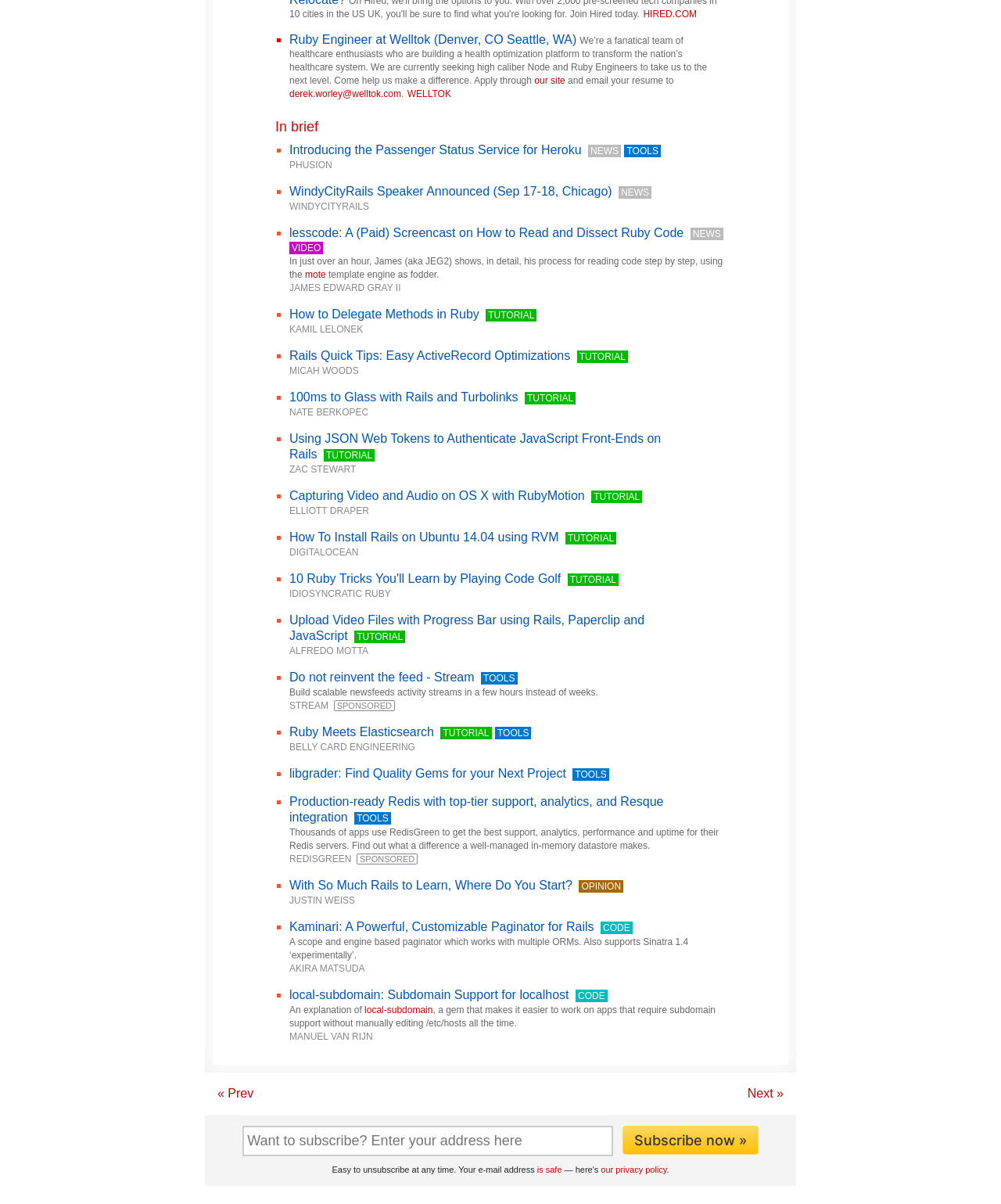Respond concisely with one word or phrase to the following query:
What is the company hiring Ruby Engineers?

Welltok